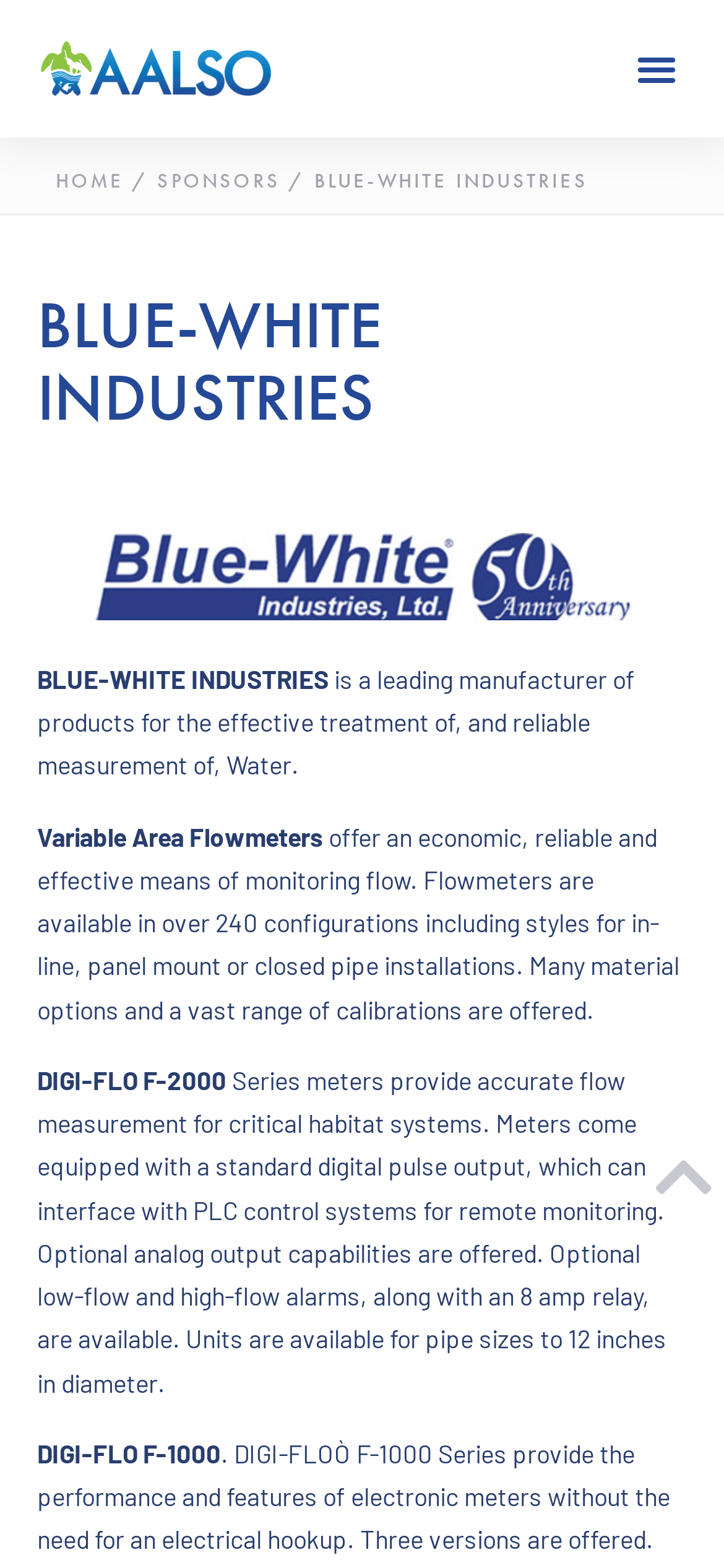Create a detailed summary of all the visual and textual information on the webpage.

The webpage is about BLUE-WHITE INDUSTRIES - AALSO, a leading manufacturer of products for water treatment and measurement. At the top left, there is a link, and next to it, a button labeled "Menu Toggle" that is not expanded. When expanded, it reveals a menu with links to "HOME", "SPONSORS", and other options, separated by a static text slash.

Below the menu, there is a heading that reads "BLUE-WHITE INDUSTRIES" in a prominent position, spanning almost the entire width of the page. Underneath the heading, there is a link to "Mazzai" accompanied by an image, also labeled "Mazzai". 

The main content of the page is divided into sections. The first section describes the company, stating that it is a leading manufacturer of products for water treatment and measurement. The second section is about Variable Area Flowmeters, which offer an economic and reliable means of monitoring flow. This section provides detailed information about the flowmeters, including their configurations, material options, and calibrations.

The third section is about the DIGI-FLO F-2000 Series meters, which provide accurate flow measurement for critical habitat systems. This section describes the features of the meters, including their digital pulse output, analog output capabilities, and alarm options. The fourth section is about the DIGI-FLO F-1000, which is similar to the F-2000 Series.

At the bottom right of the page, there is another link. Overall, the page has a total of 5 links, 1 button, 1 heading, 7 static texts, and 1 image.